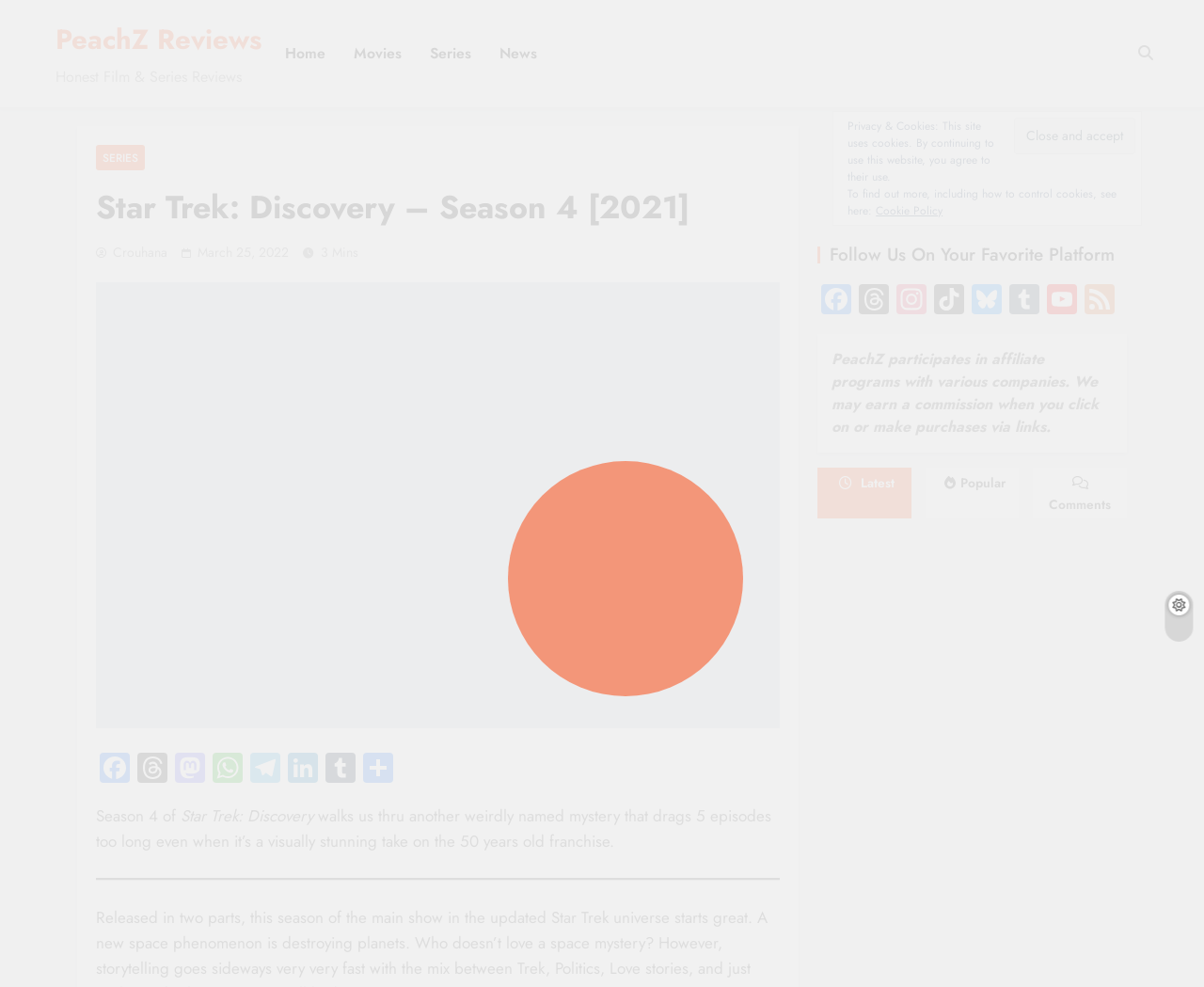Please identify the coordinates of the bounding box that should be clicked to fulfill this instruction: "Click on the Series link".

[0.346, 0.029, 0.403, 0.08]